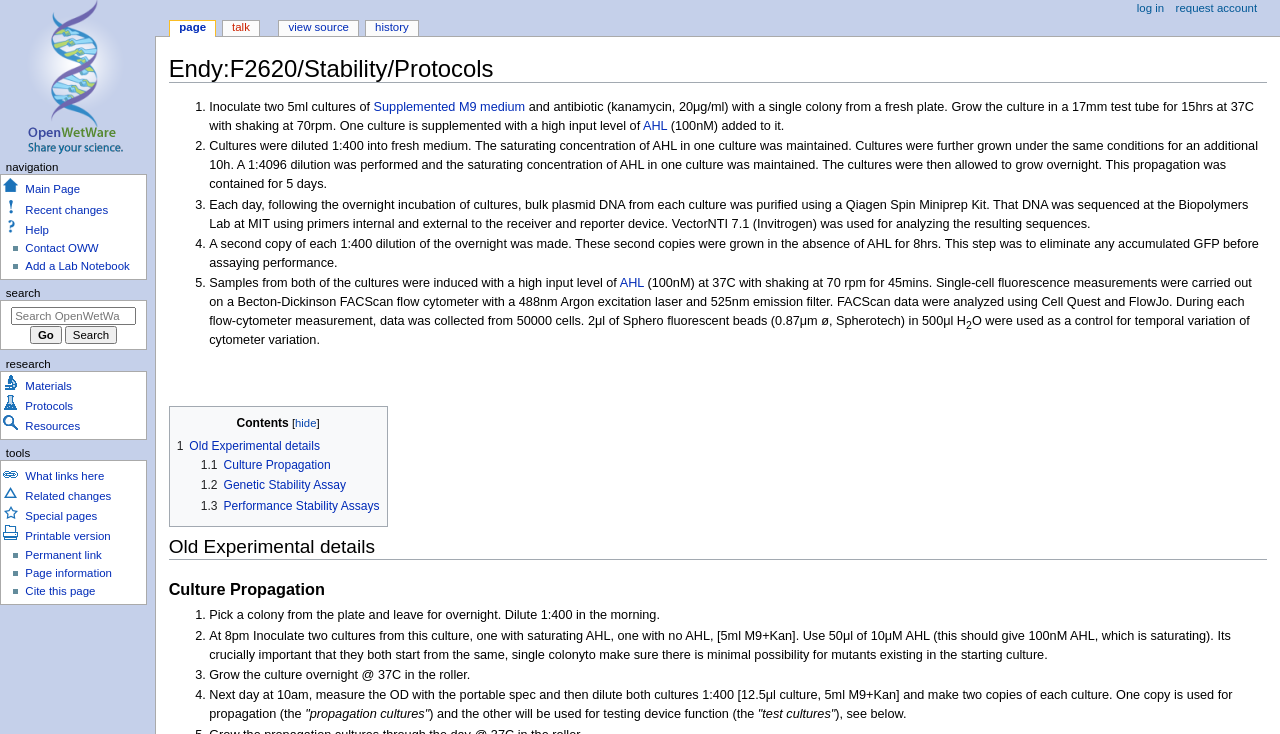Please locate the clickable area by providing the bounding box coordinates to follow this instruction: "Click on 'Brick in Concrete Construction'".

None